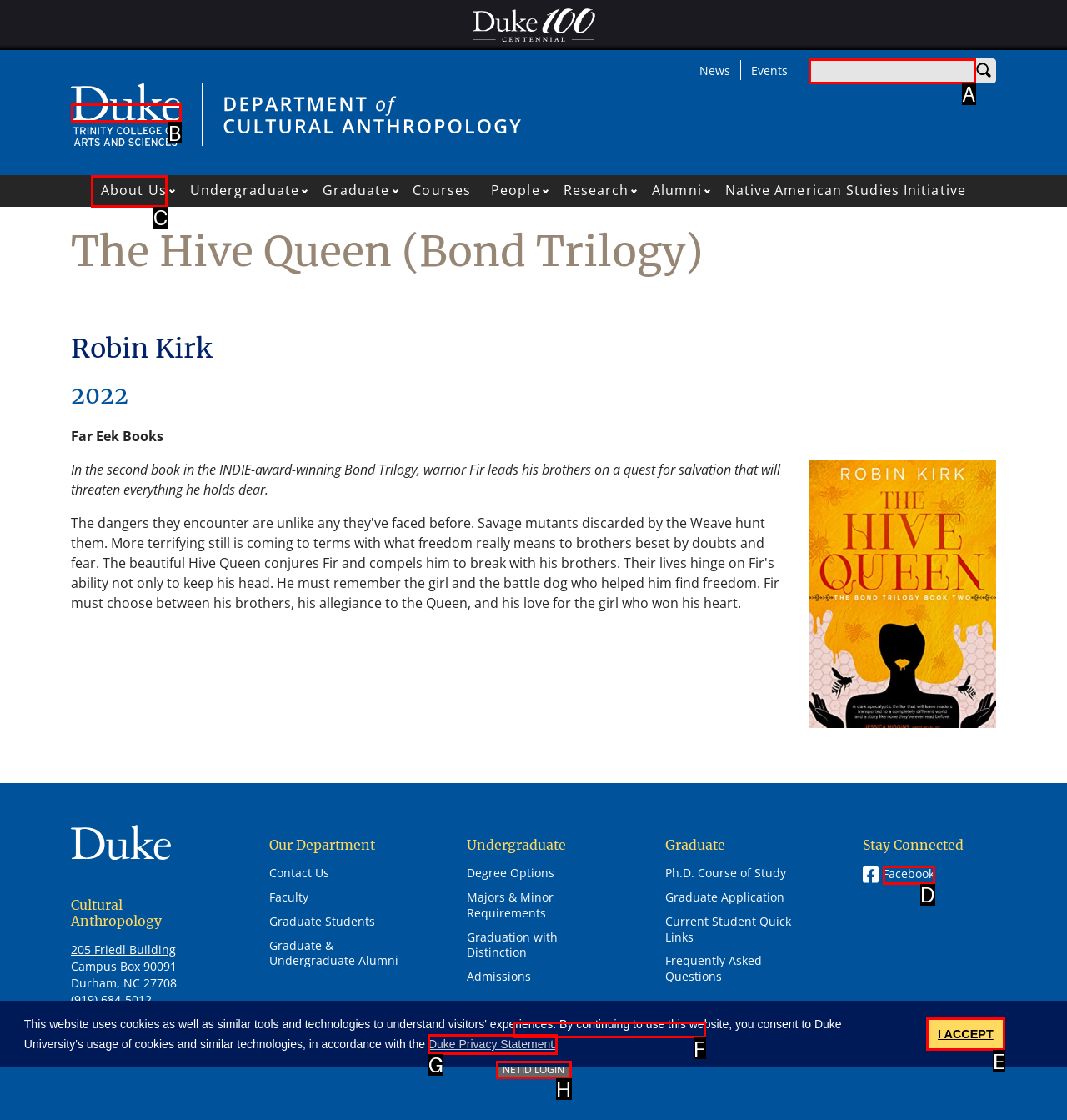Identify which HTML element matches the description: I ACCEPT
Provide your answer in the form of the letter of the correct option from the listed choices.

E